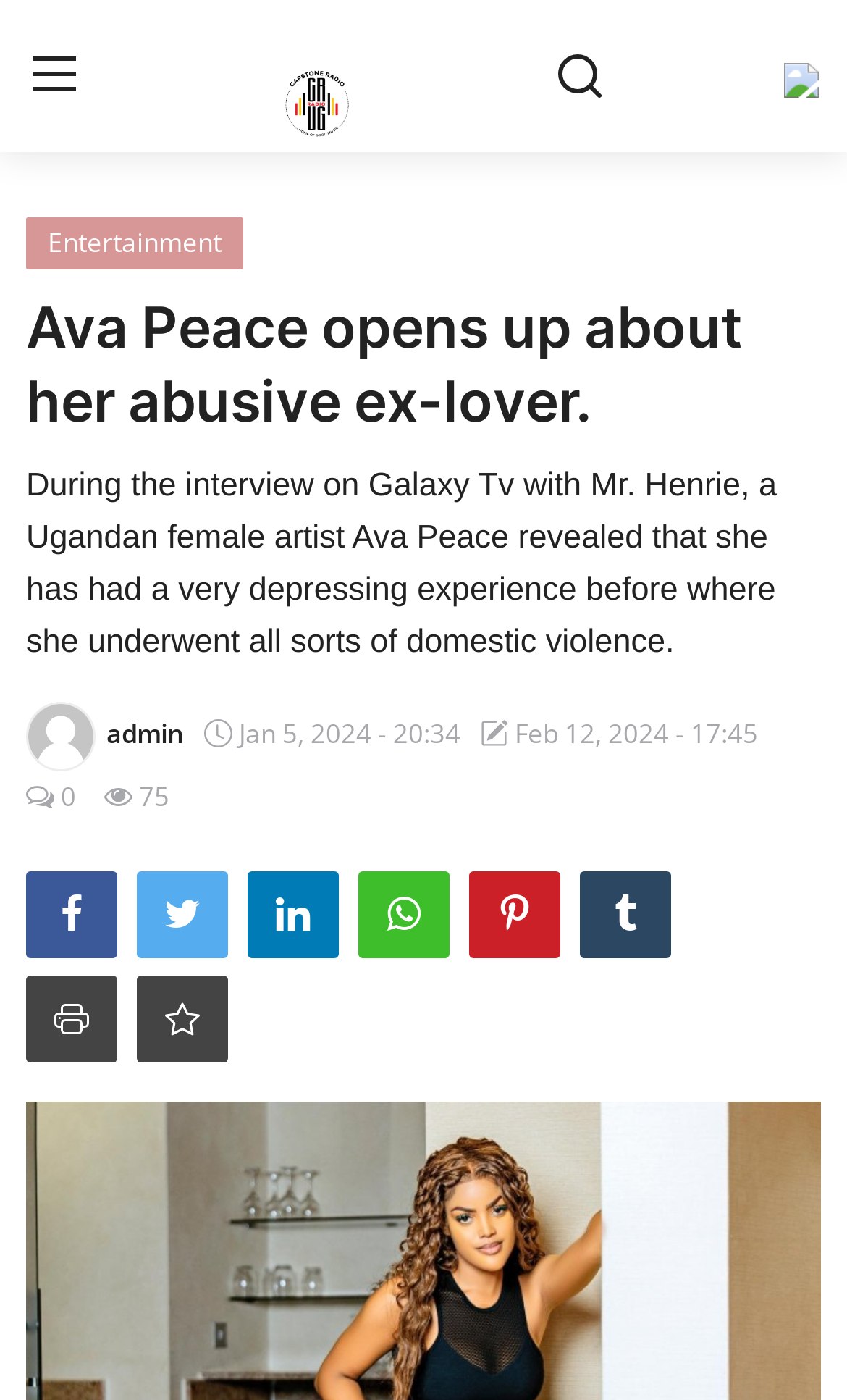What is the theme of the article?
Please provide a single word or phrase in response based on the screenshot.

Entertainment